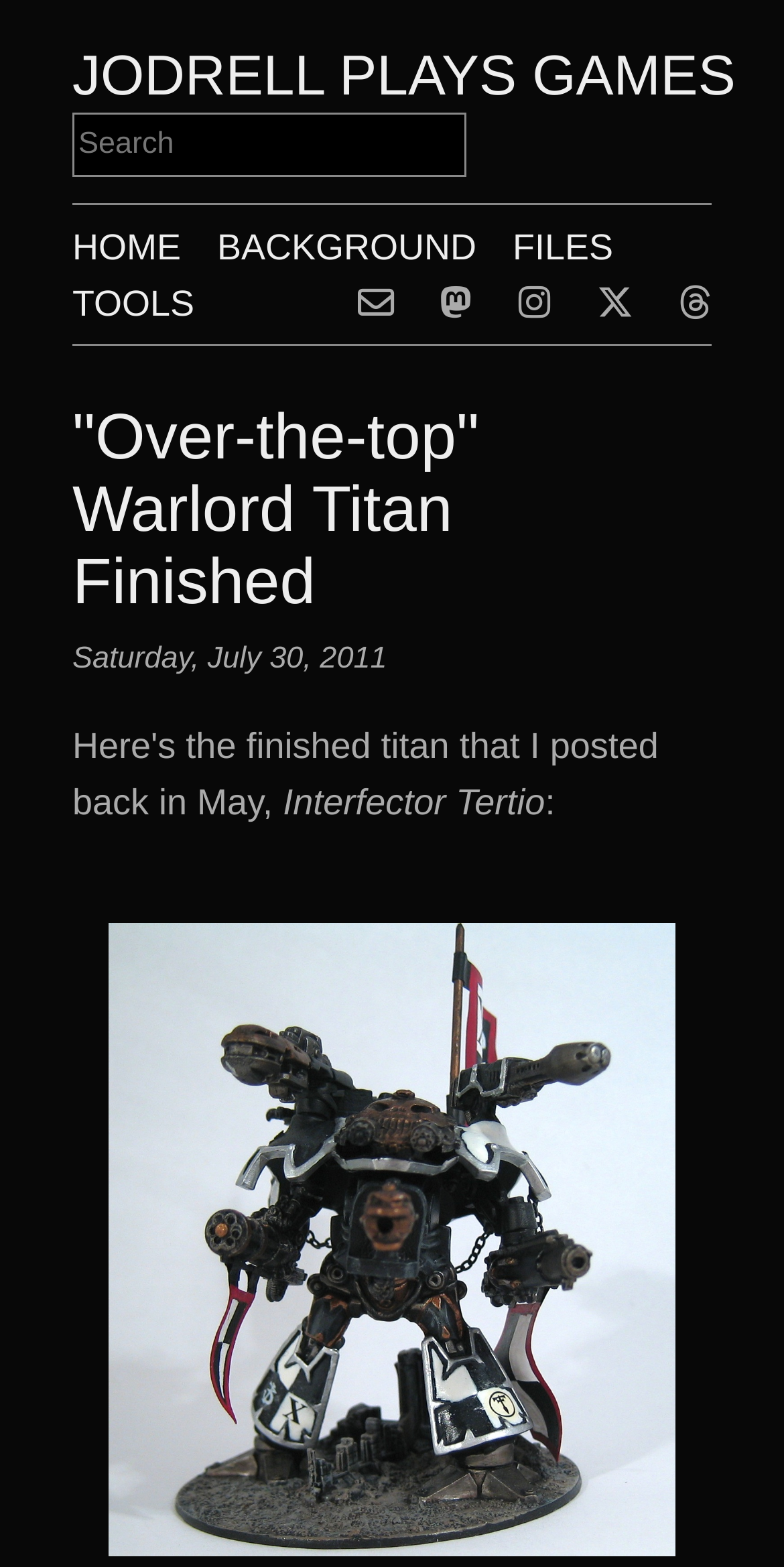Pinpoint the bounding box coordinates of the clickable element to carry out the following instruction: "go to homepage."

[0.092, 0.028, 0.938, 0.068]